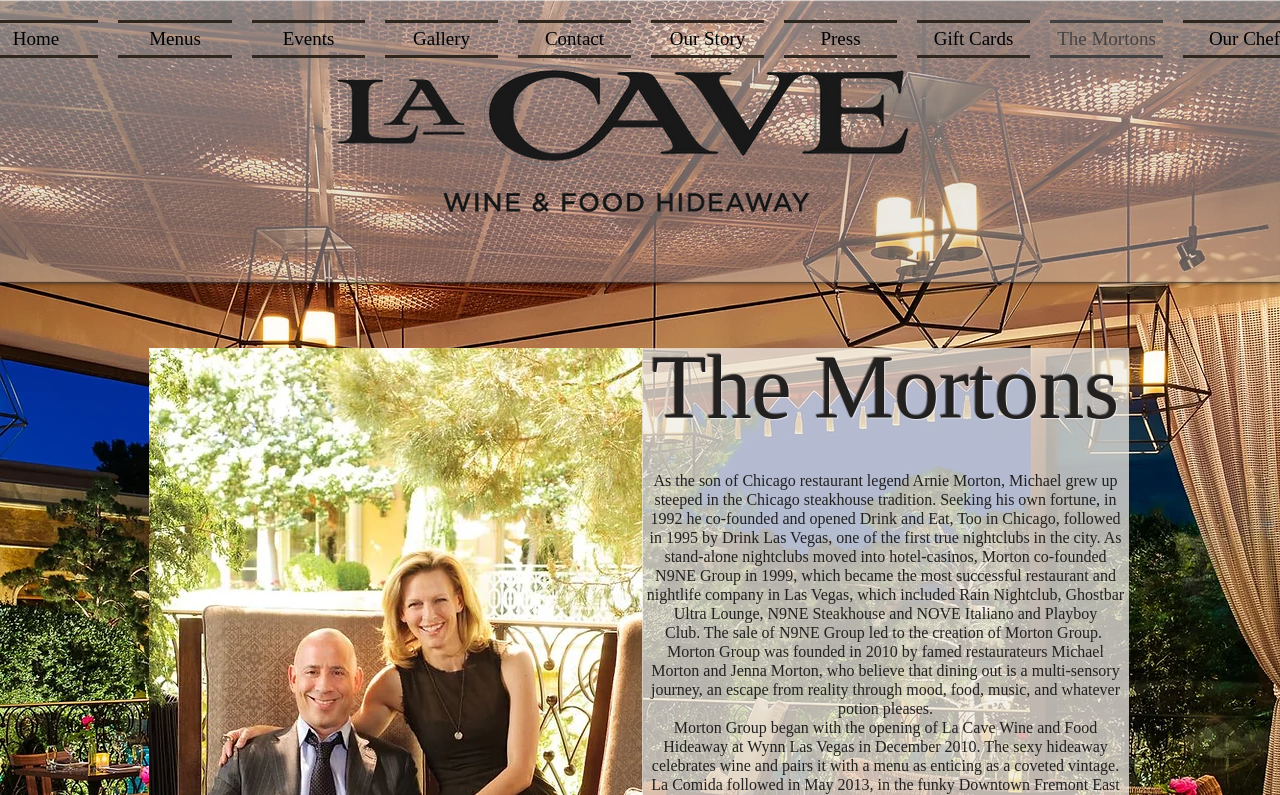Identify the bounding box coordinates for the UI element described as follows: "Menus". Ensure the coordinates are four float numbers between 0 and 1, formatted as [left, top, right, bottom].

[0.084, 0.025, 0.189, 0.073]